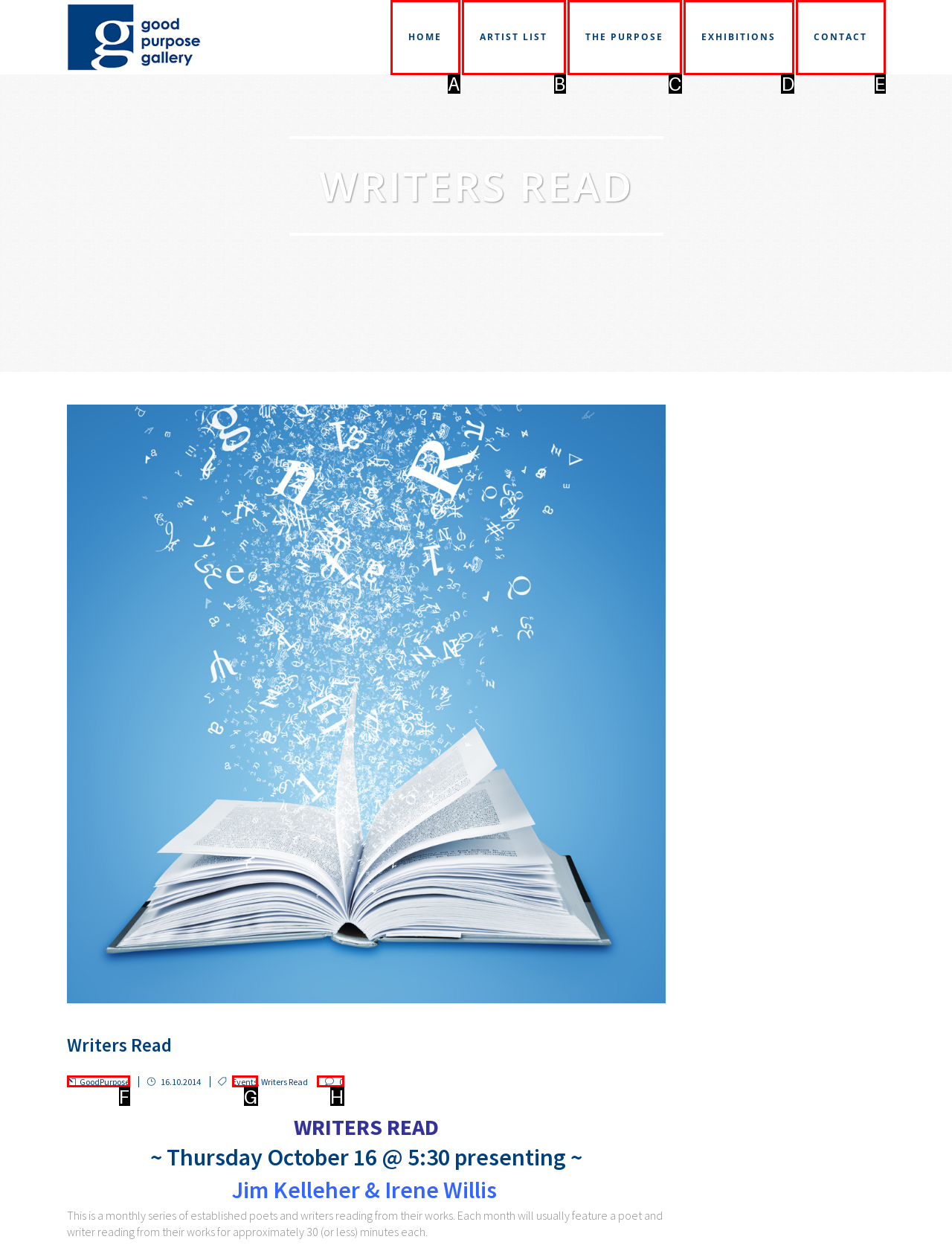From the available options, which lettered element should I click to complete this task: Check EXHIBITIONS?

D